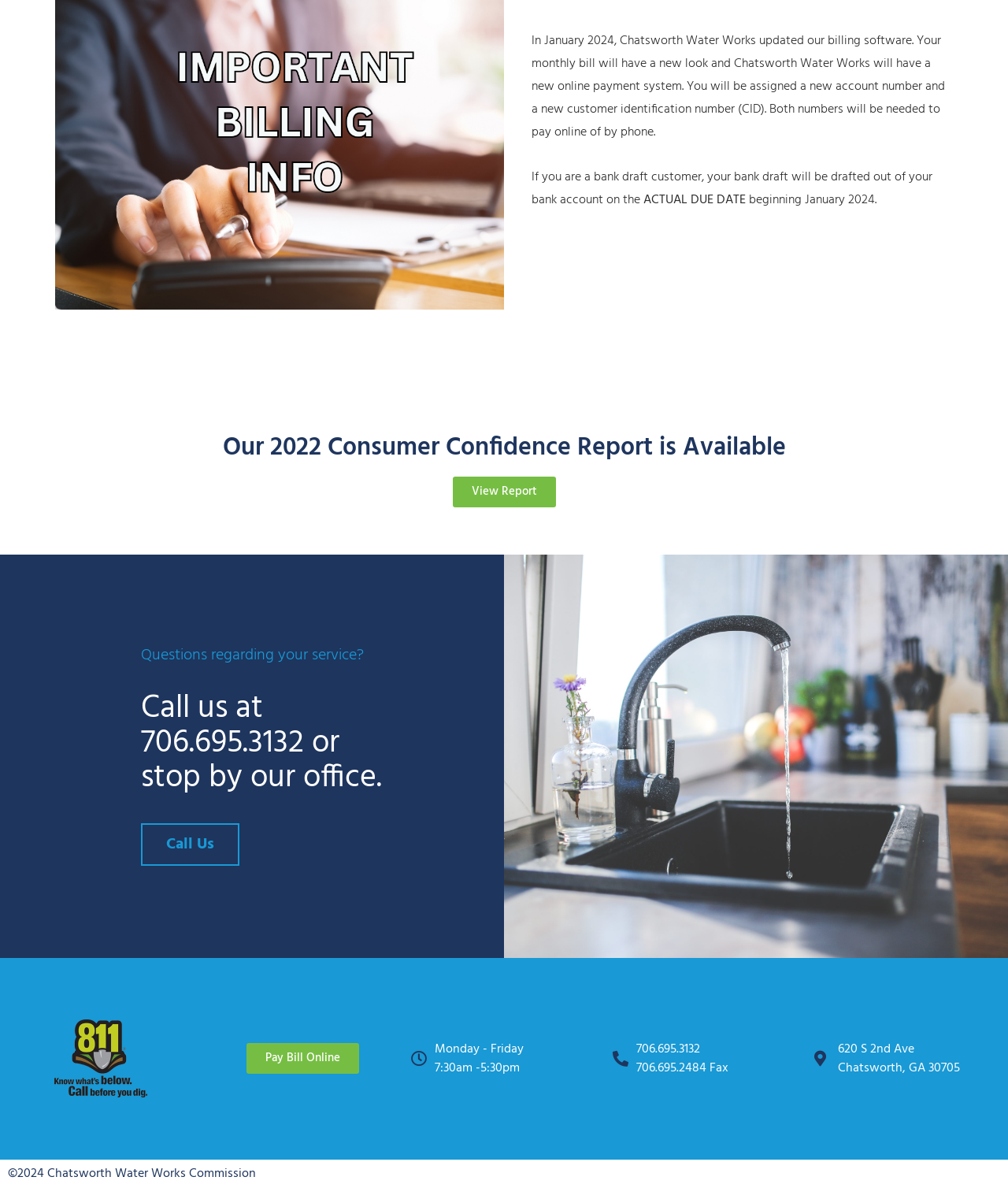What is the address of Chatsworth Water Works?
From the screenshot, provide a brief answer in one word or phrase.

620 S 2nd Ave, Chatsworth, GA 30705